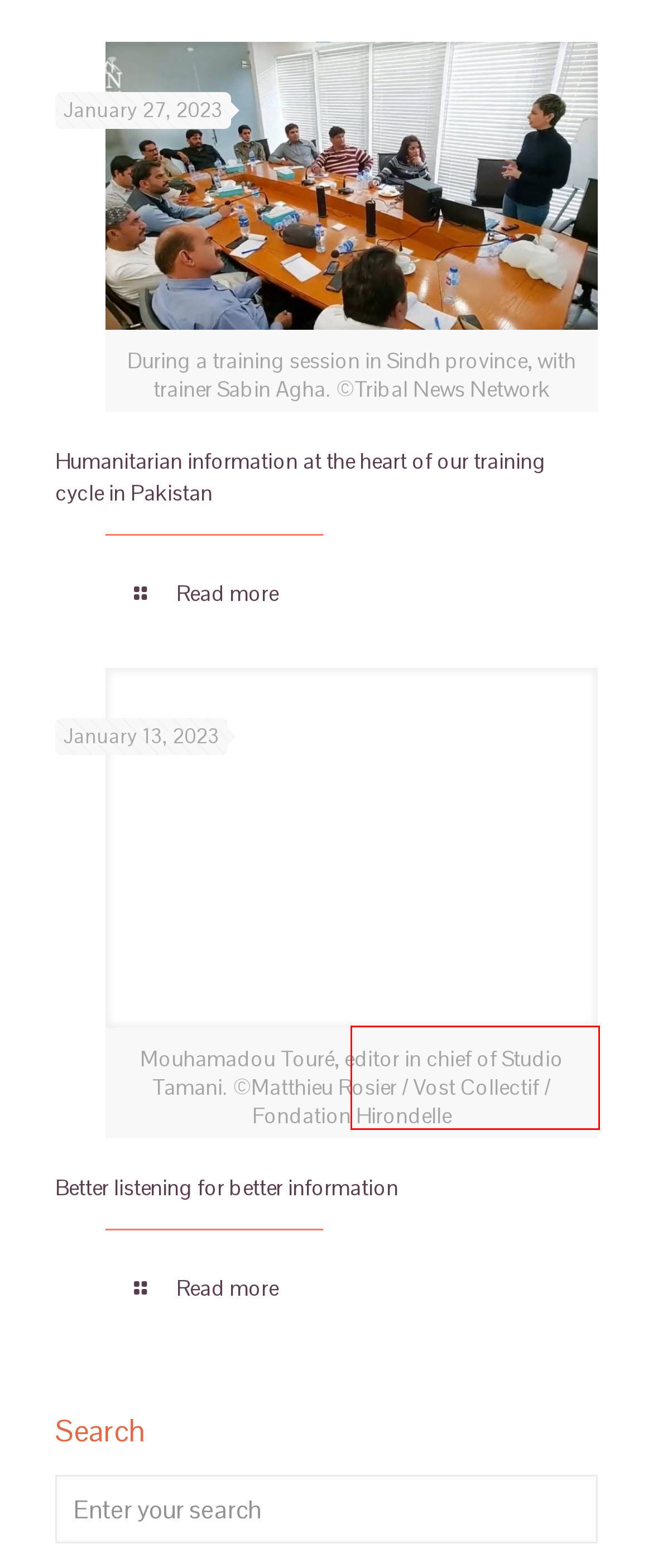You are given a screenshot of a webpage with a red rectangle bounding box. Choose the best webpage description that matches the new webpage after clicking the element in the bounding box. Here are the candidates:
A. Wordpress Archives - Hirondelle
B. Corona Virus News Archives - Hirondelle
C. Home HirondelleUSA - Hirondelle
D. Better listening for better information - Hirondelle
E. News from Climate & Capital Archives - Hirondelle
F. Humanitarian information at the heart of our training cycle in Pakistan - Hirondelle
G. News from Foundation Hirondelle Archives - Hirondelle
H. Create and Associates Homepage

D